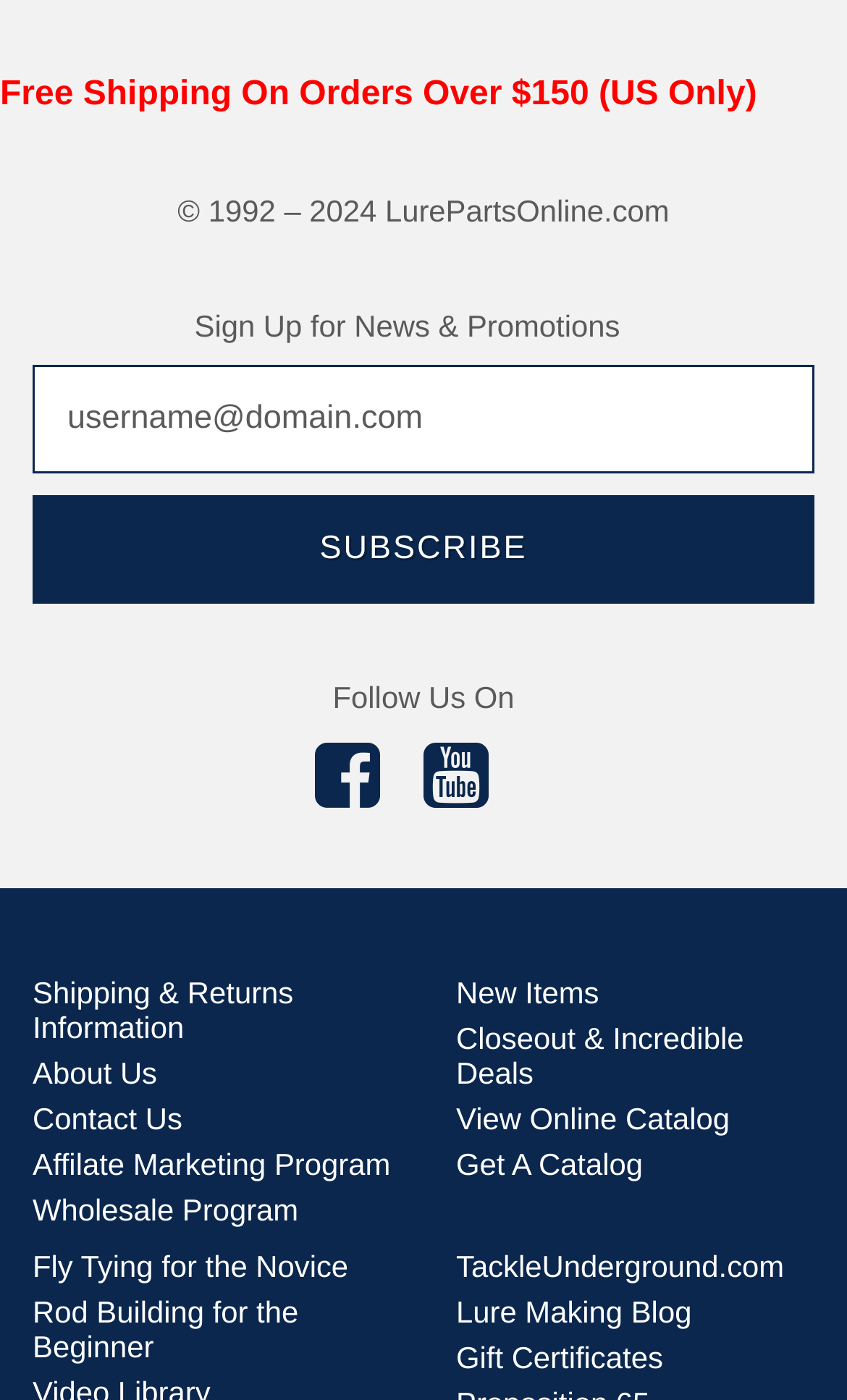Refer to the screenshot and answer the following question in detail:
What is the purpose of the 'Get A Catalog' link?

The link 'Get A Catalog' is located next to the 'View Online Catalog' link, which suggests that it is used to request a physical copy of the catalog, as opposed to viewing it online.